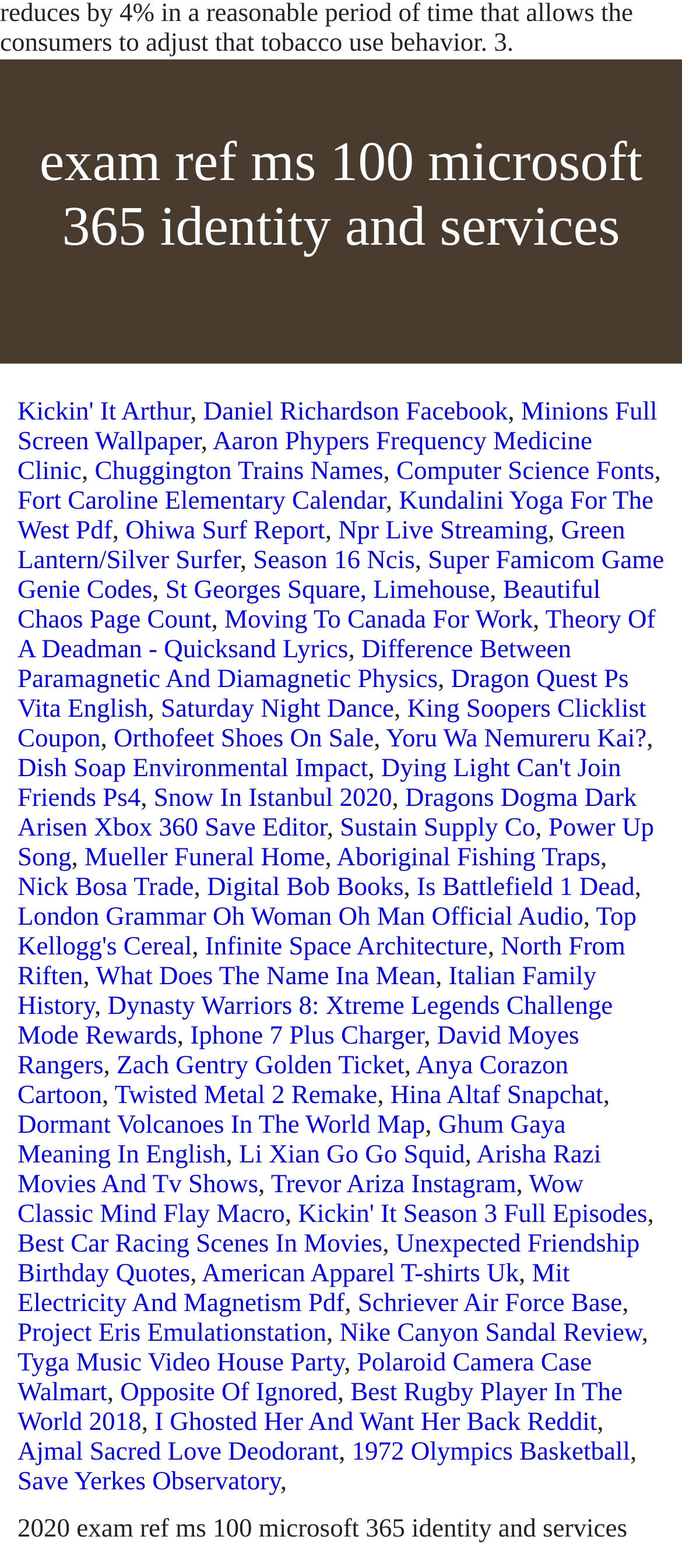Indicate the bounding box coordinates of the element that must be clicked to execute the instruction: "Visit the Facebook page of Daniel Richardson". The coordinates should be given as four float numbers between 0 and 1, i.e., [left, top, right, bottom].

[0.298, 0.254, 0.745, 0.272]